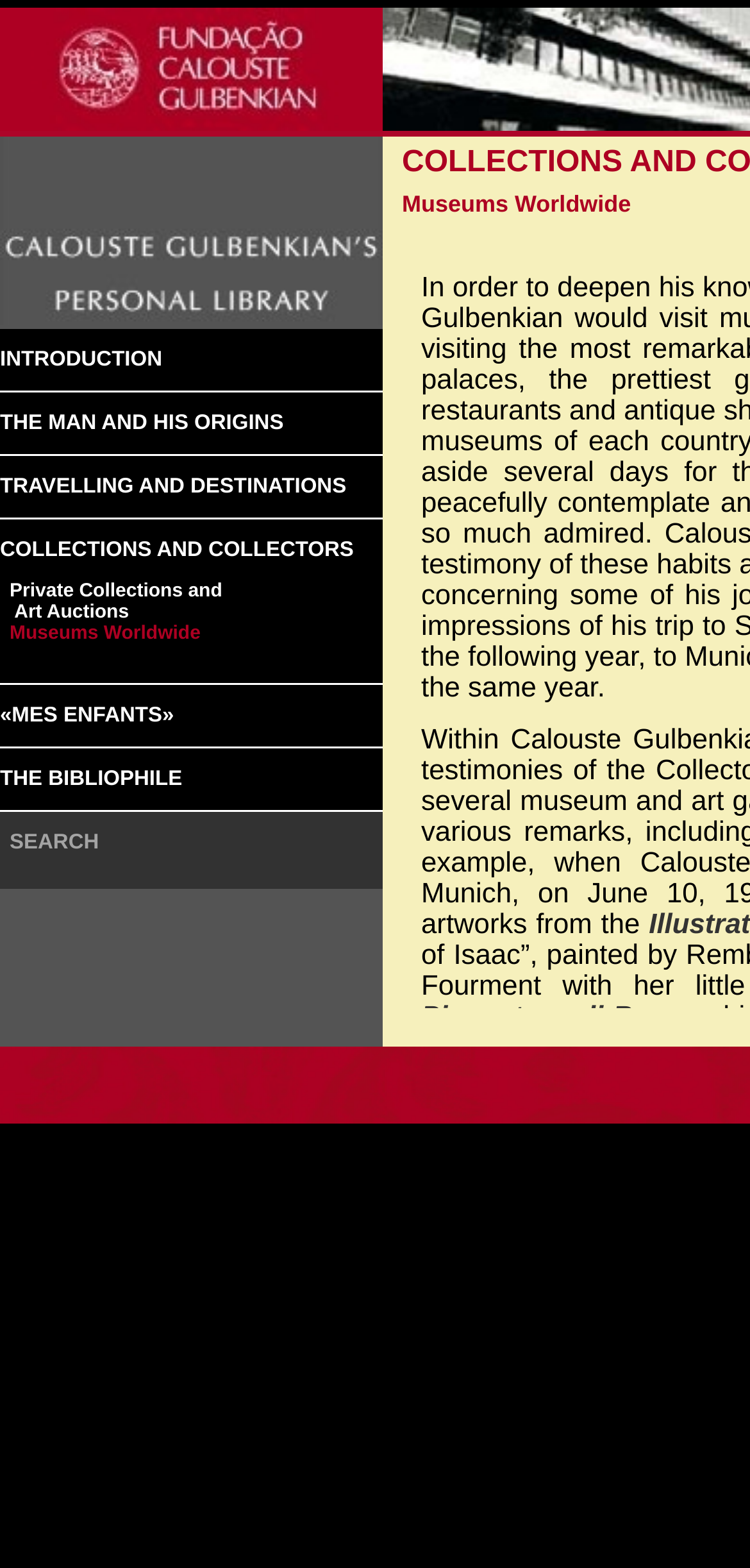Locate the coordinates of the bounding box for the clickable region that fulfills this instruction: "Click on the introduction link".

[0.0, 0.222, 0.216, 0.237]